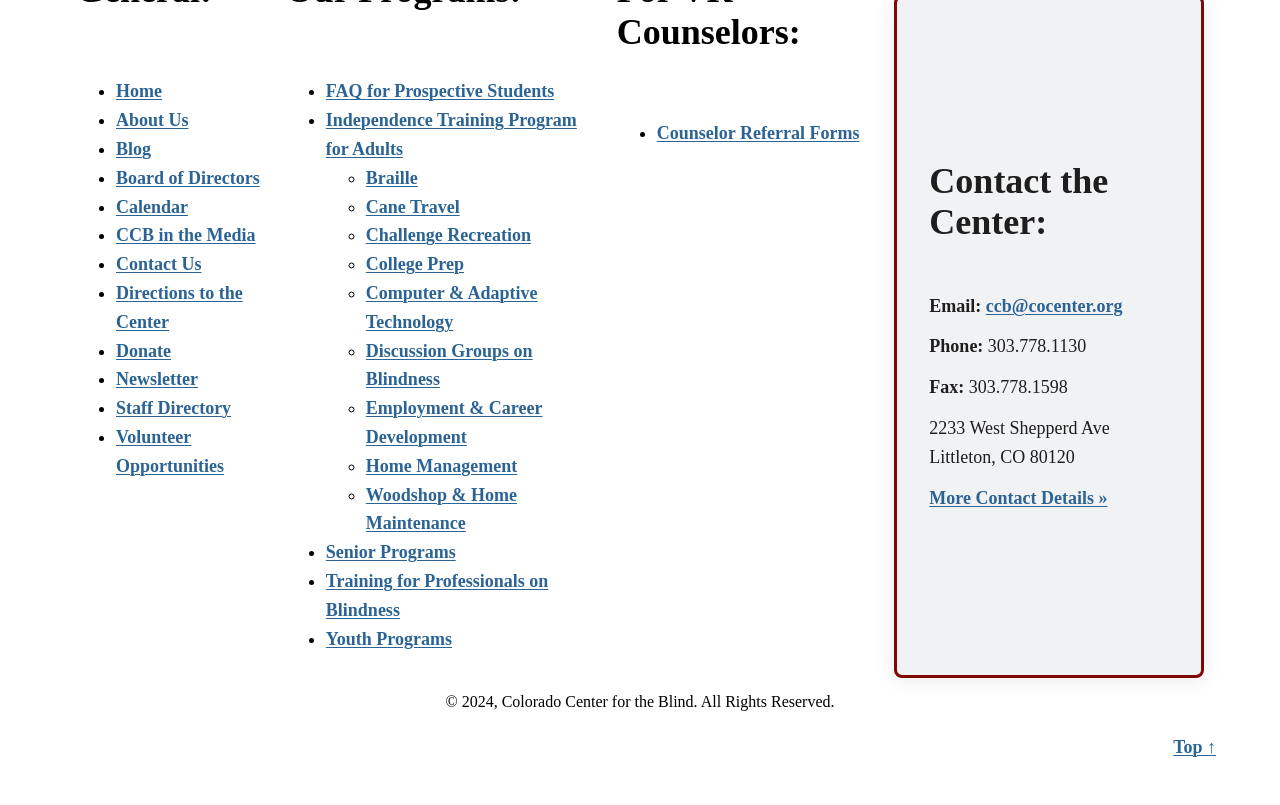What is the copyright year of the Colorado Center for the Blind?
Give a detailed explanation using the information visible in the image.

I found the copyright year at the bottom of the webpage, which is listed as '© 2024, Colorado Center for the Blind. All Rights Reserved'.